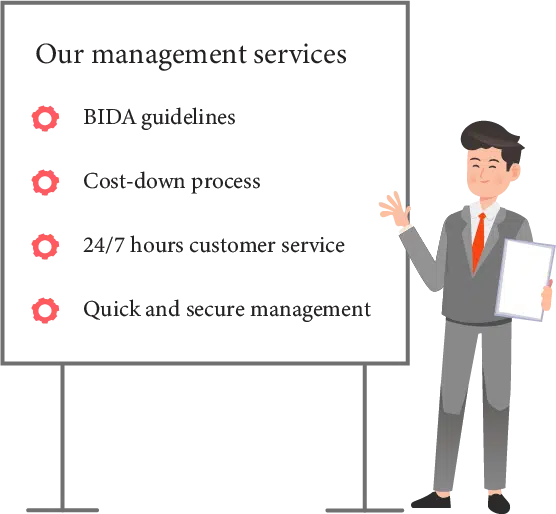Explain what is happening in the image with elaborate details.

The image showcases a professional presentation setting where a confident individual stands beside a large display board. The board outlines key management services offered, featuring a title that reads "Our management services" prominently at the top. Below the title, four critical points are highlighted: 

1. **BIDA guidelines**
2. **Cost-down process**
3. **24/7 hours customer service**
4. **Quick and secure management**

The person, dressed in formal attire, gestures towards the board, emphasizing the services detailed on it. This visual representation effectively communicates the company's commitment to providing comprehensive management solutions, suitable for businesses seeking reliable assistance in Bangladesh. The overall scene conveys professionalism and readiness to serve clients' needs.